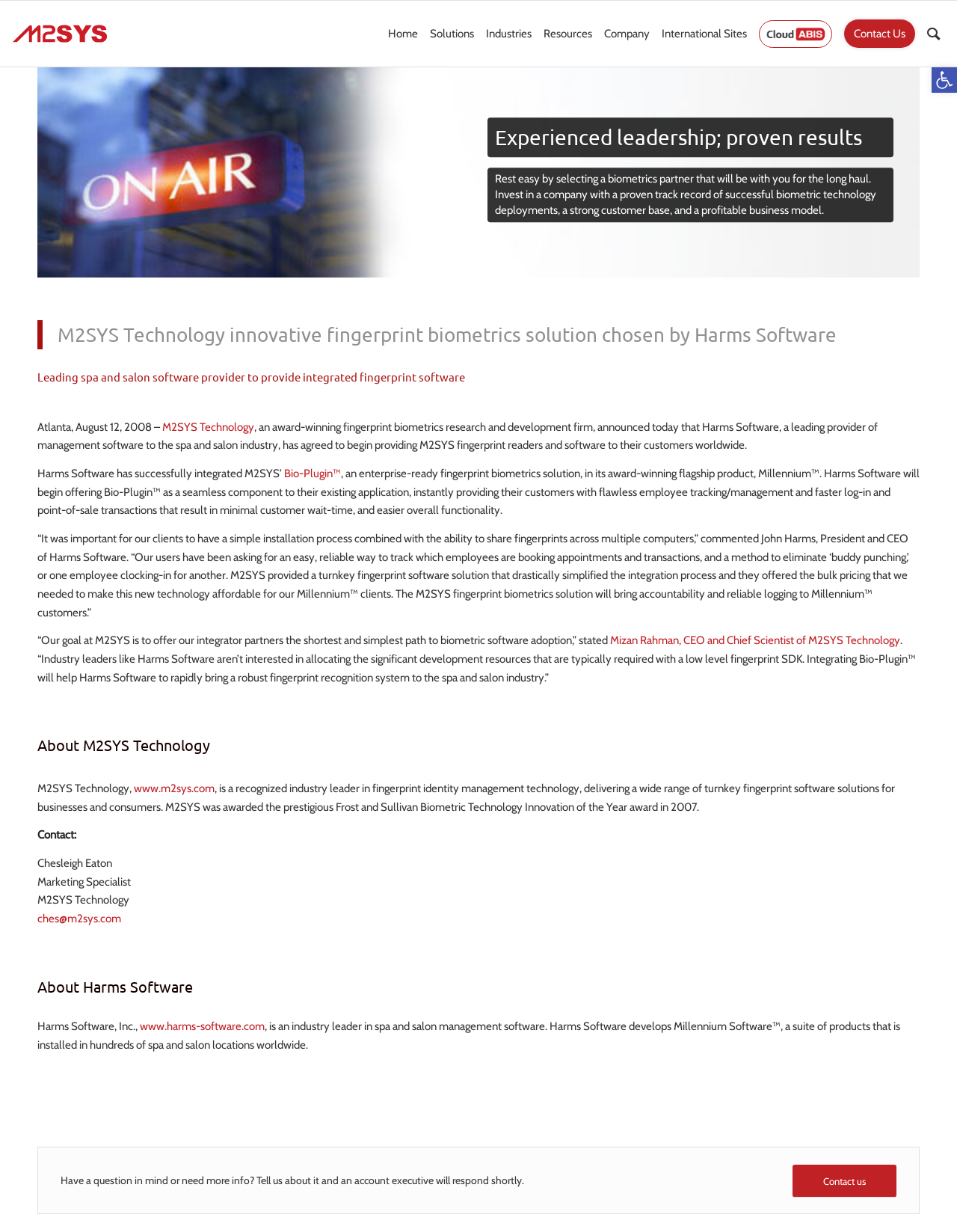Please identify the coordinates of the bounding box for the clickable region that will accomplish this instruction: "Check About Harms Software".

[0.146, 0.828, 0.277, 0.839]